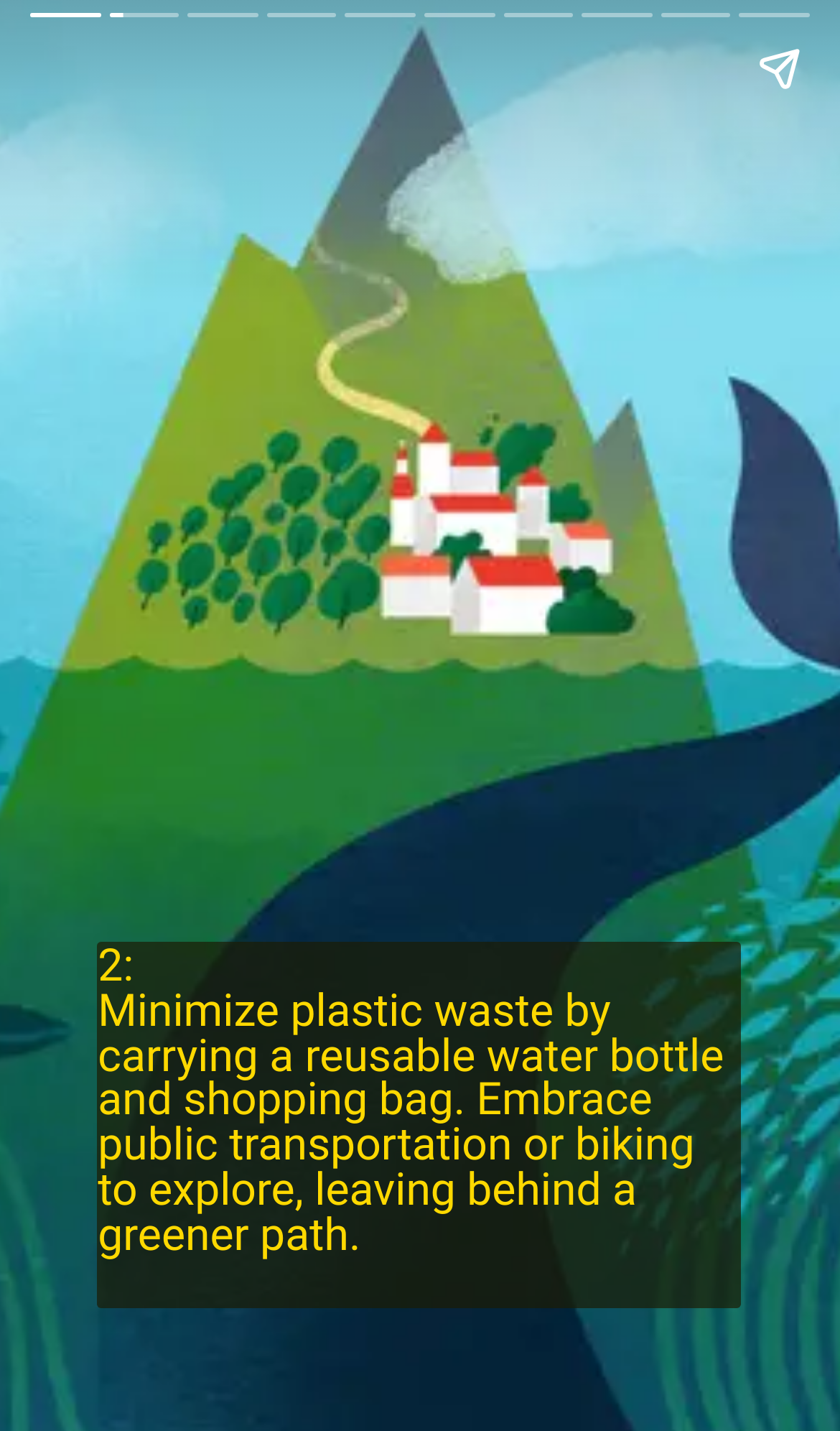Identify and provide the bounding box coordinates of the UI element described: "aria-label="Next page"". The coordinates should be formatted as [left, top, right, bottom], with each number being a float between 0 and 1.

[0.923, 0.113, 1.0, 0.887]